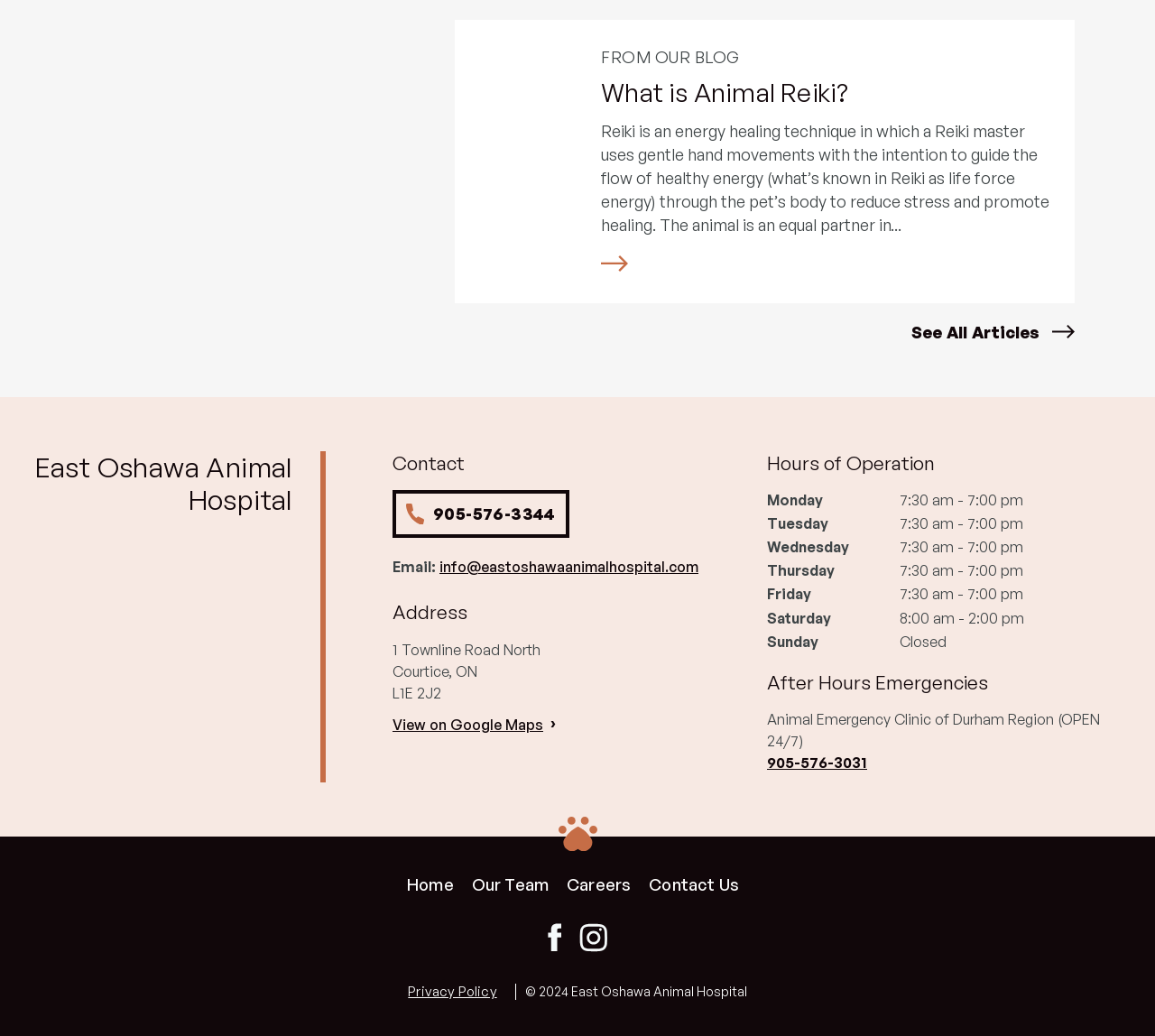Respond with a single word or phrase for the following question: 
What is the name of the energy healing technique mentioned in the blog post?

Reiki